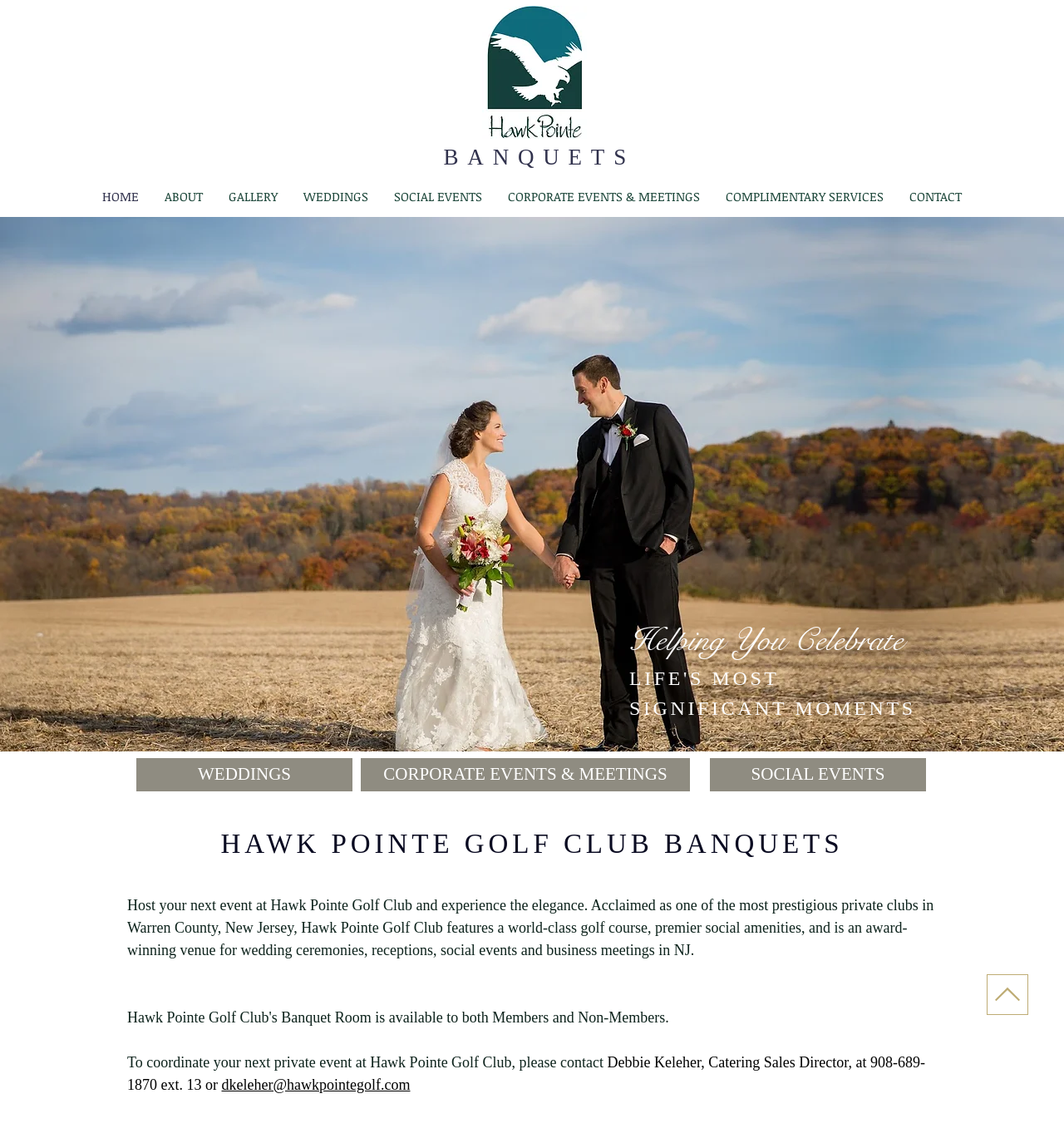Determine the coordinates of the bounding box for the clickable area needed to execute this instruction: "Click on the HOME link".

[0.084, 0.154, 0.142, 0.191]